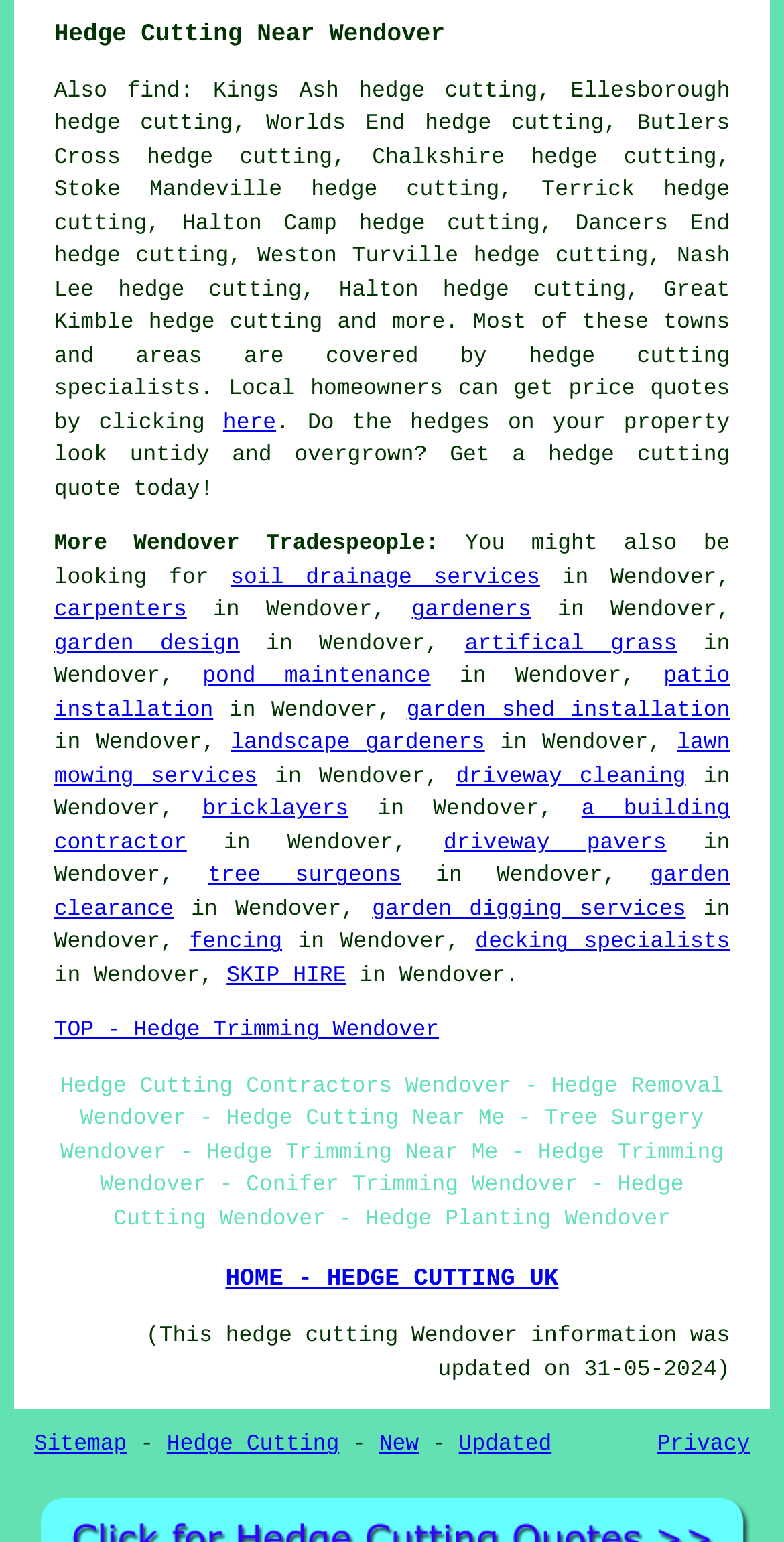What is the location covered by the hedge cutting services?
Please describe in detail the information shown in the image to answer the question.

The webpage mentions that the hedge cutting services cover Wendover and surrounding areas, including Kings Ash, Ellesborough, Worlds End, and many more.